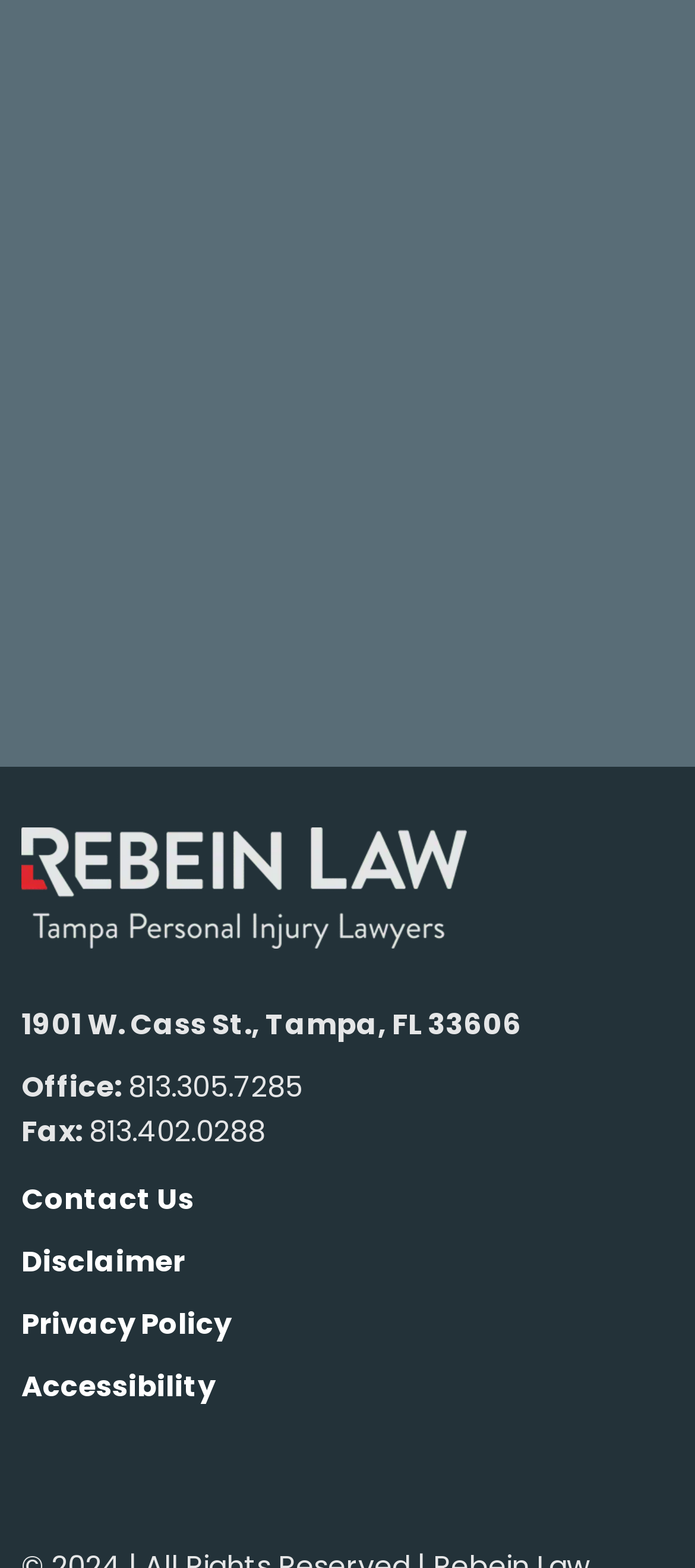Mark the bounding box of the element that matches the following description: "Back to Revision Home".

None